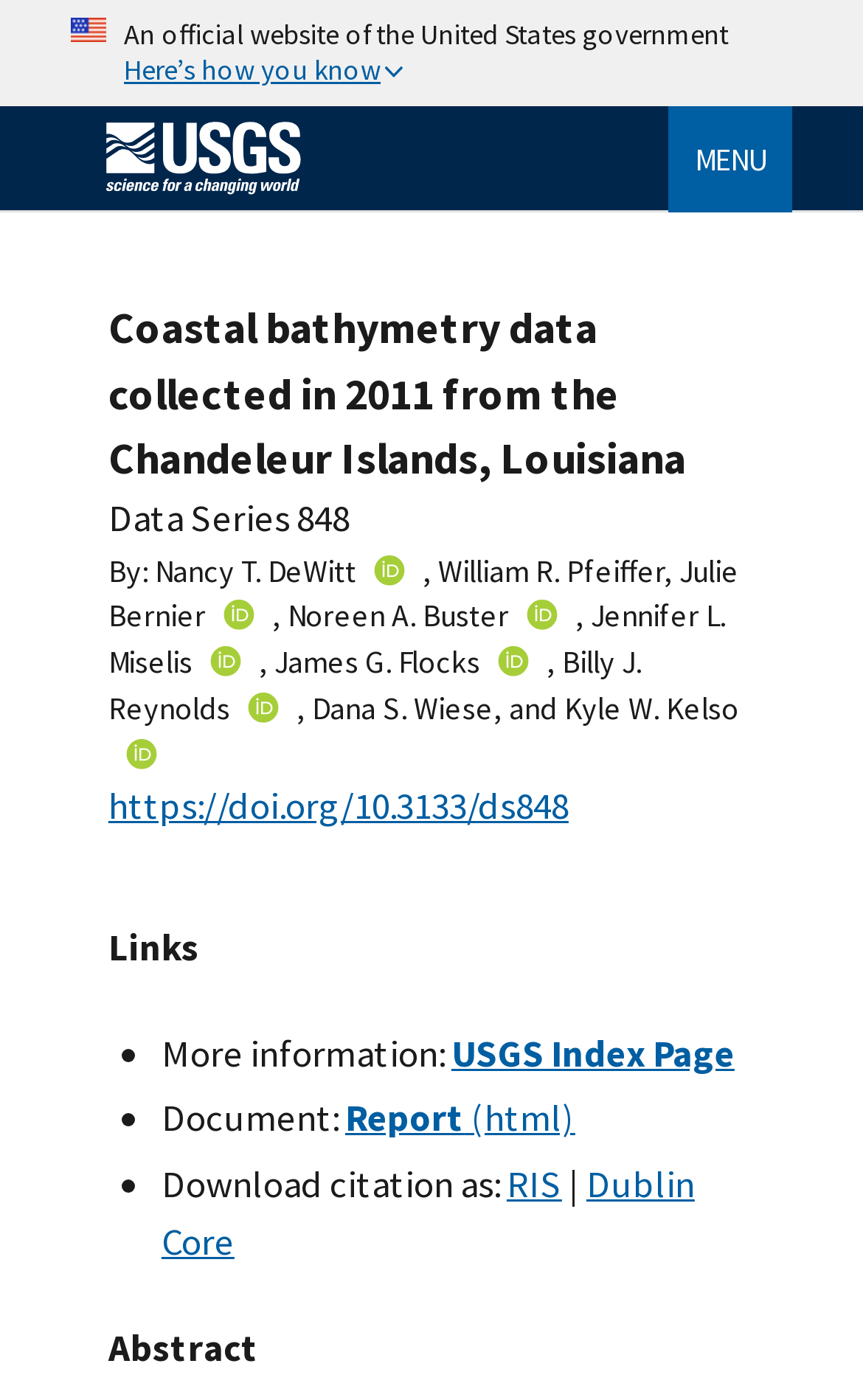Kindly determine the bounding box coordinates for the clickable area to achieve the given instruction: "Click the 'Here’s how you know' button".

[0.0, 0.0, 1.0, 0.076]